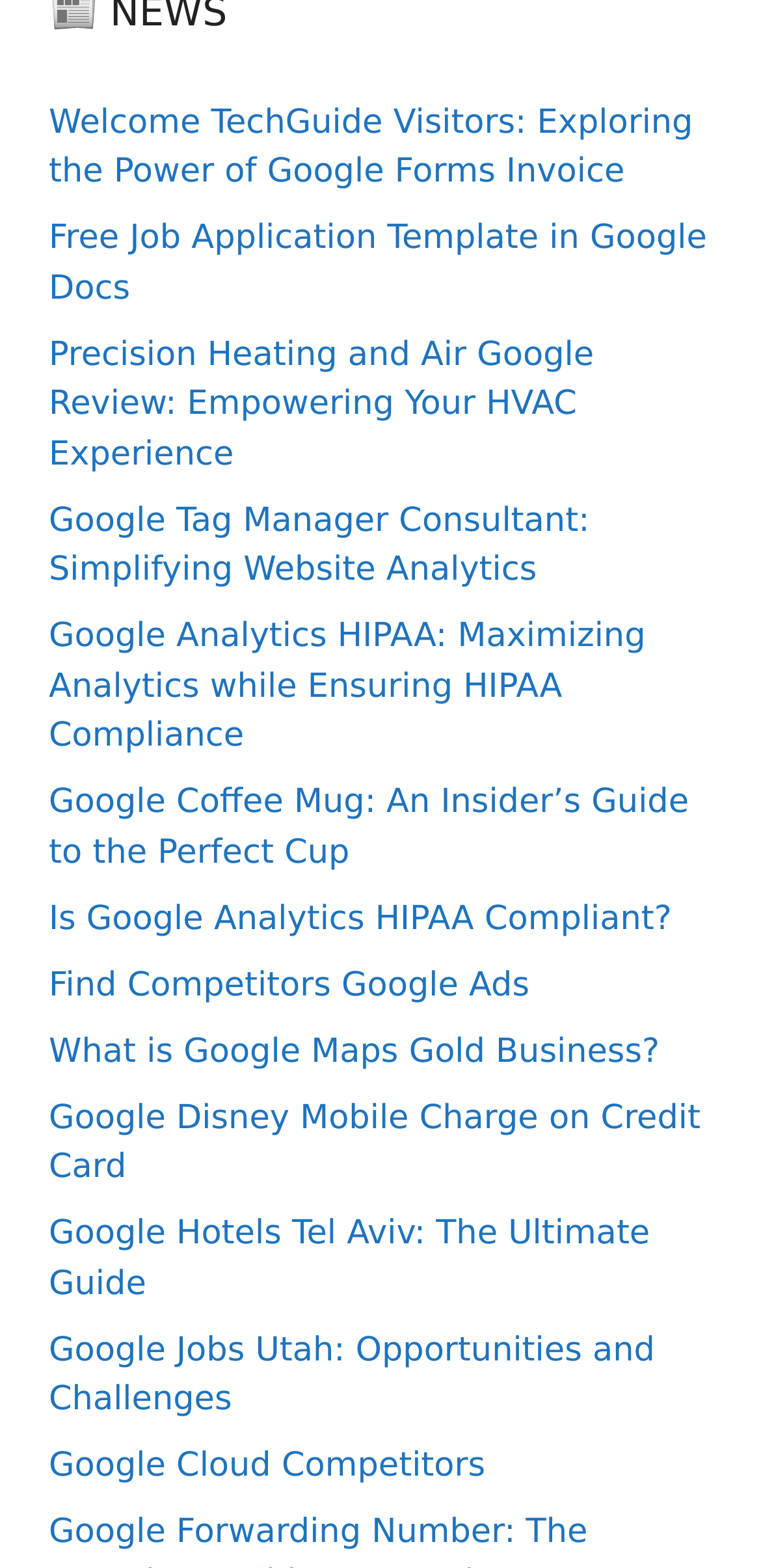Is there a link about Google Maps?
Refer to the image and provide a one-word or short phrase answer.

Yes